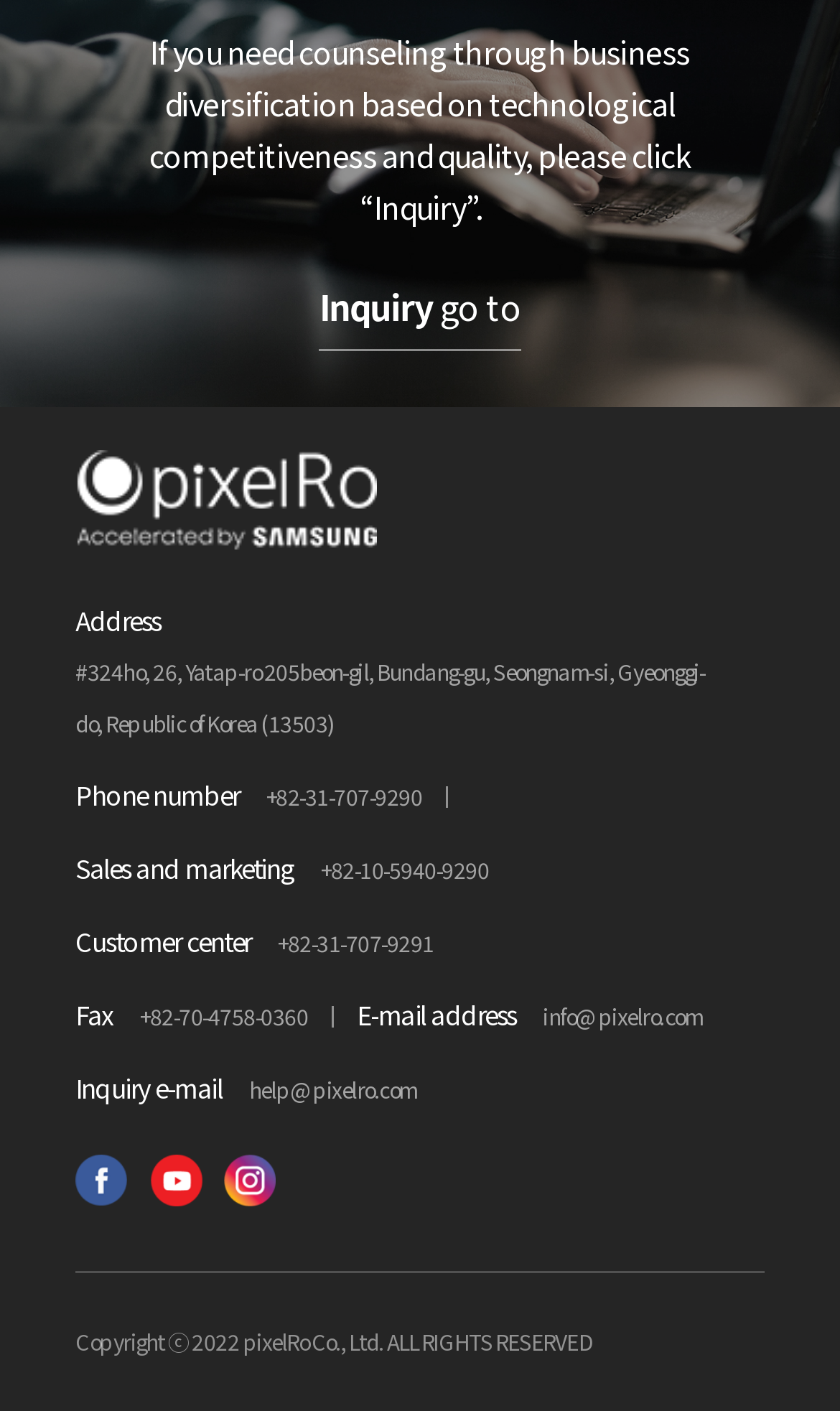Please respond to the question with a concise word or phrase:
What is the company's fax number?

+82-70-4758-0360